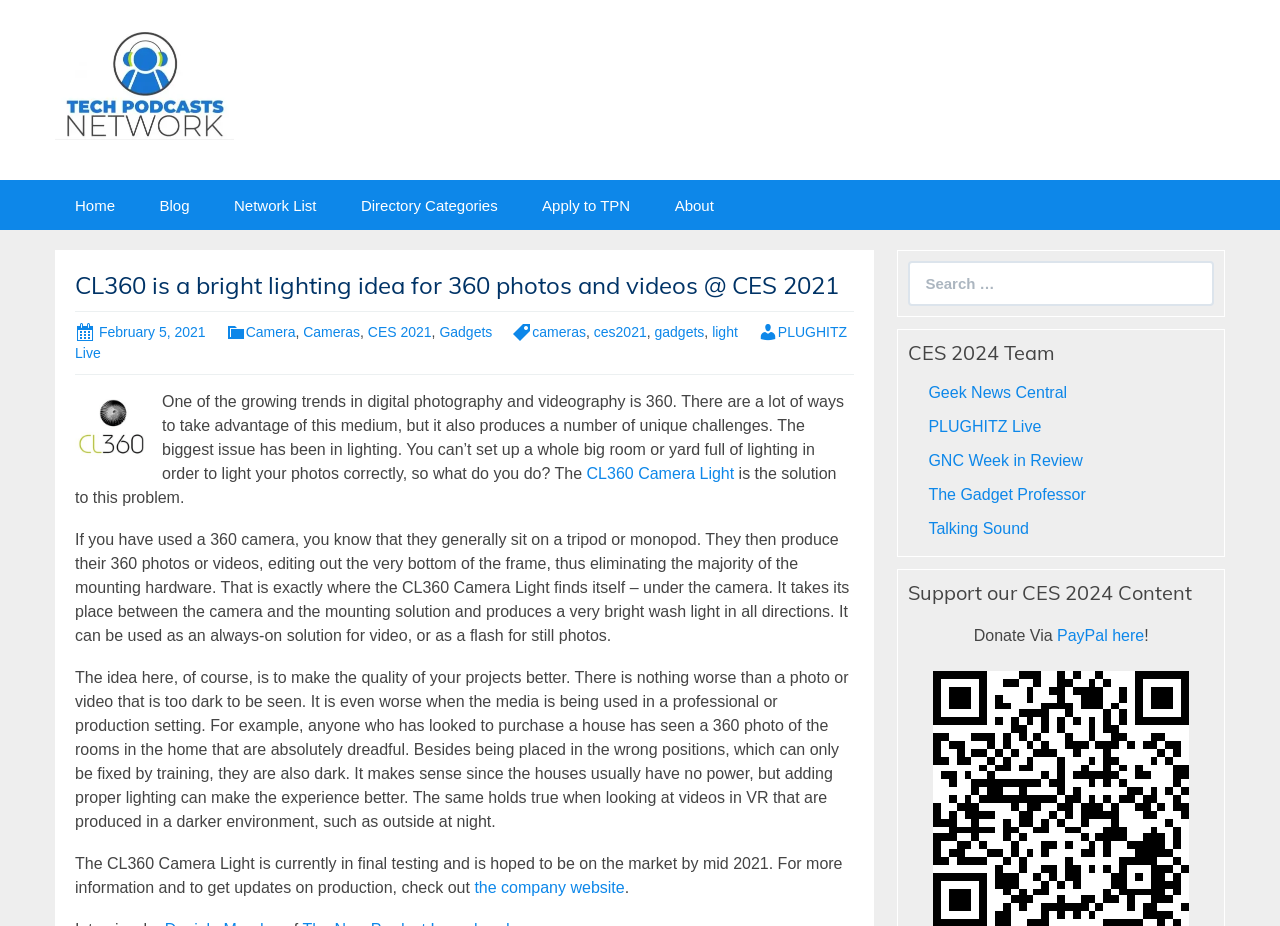Identify the bounding box coordinates of the clickable region to carry out the given instruction: "Read more about CL360 Camera Light".

[0.458, 0.503, 0.574, 0.521]